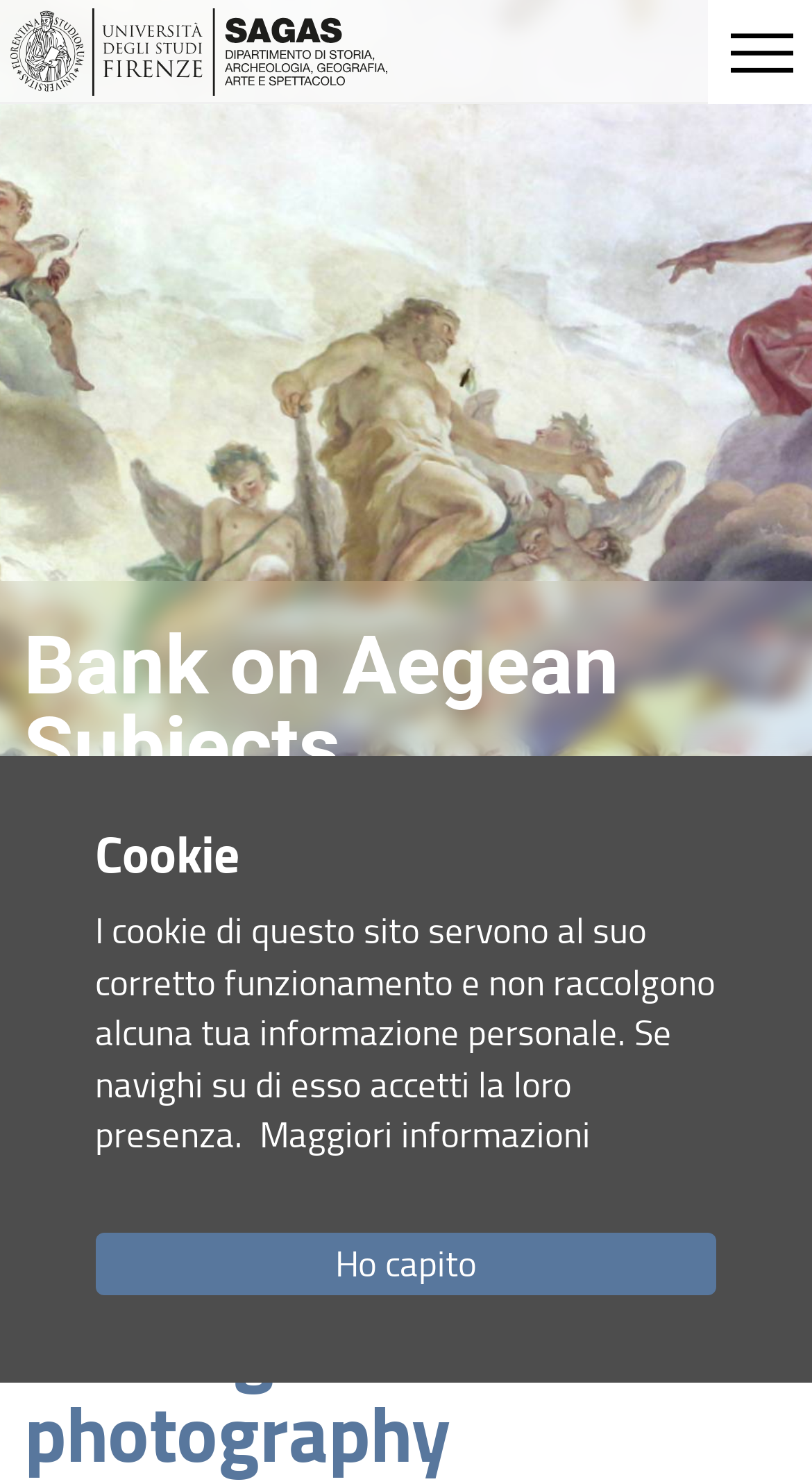Pinpoint the bounding box coordinates of the clickable area necessary to execute the following instruction: "Check Activities 2021". The coordinates should be given as four float numbers between 0 and 1, namely [left, top, right, bottom].

[0.03, 0.772, 0.97, 0.825]